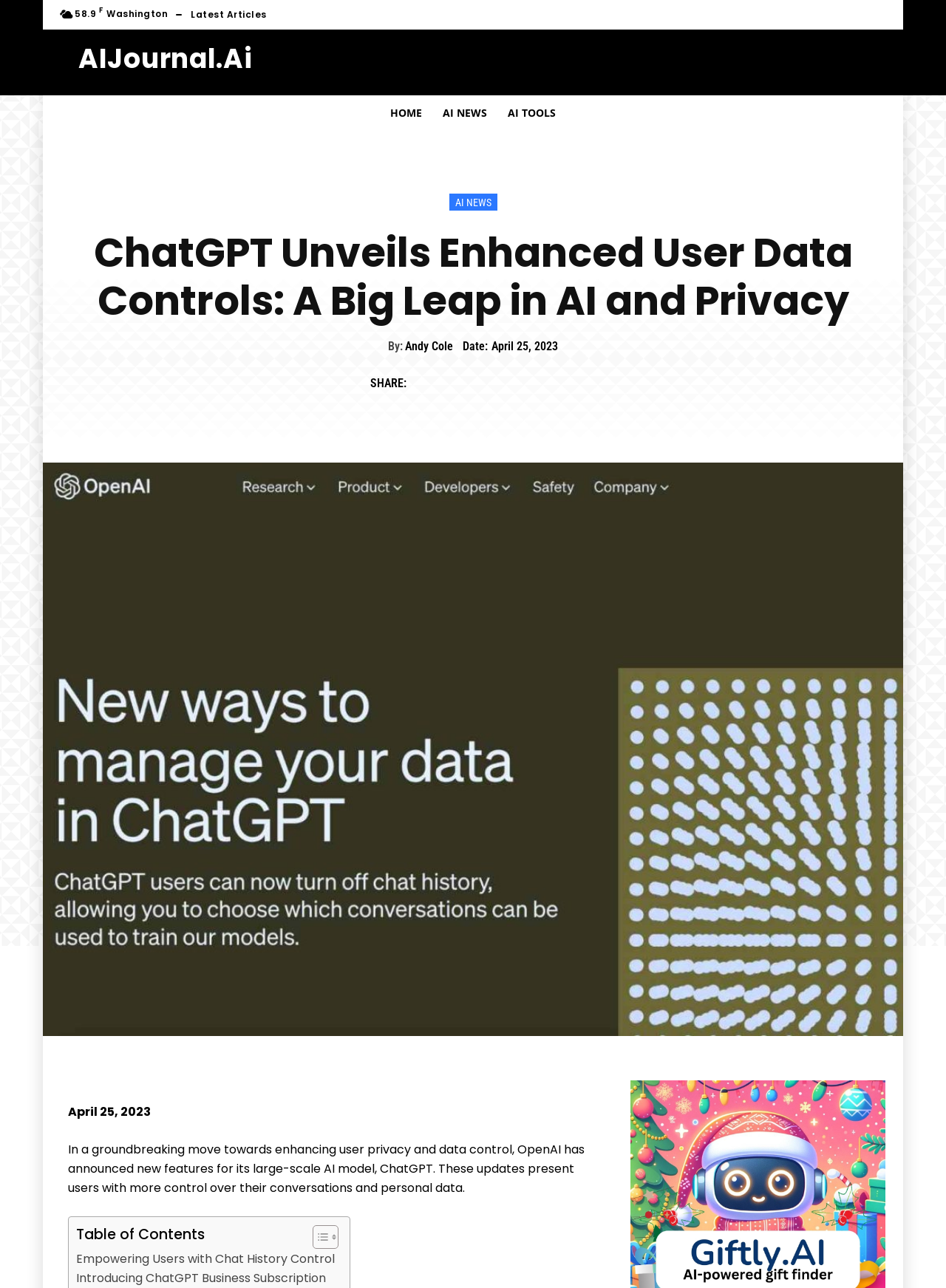Analyze the image and provide a detailed answer to the question: What is the name of the AI model mentioned in the article?

I found the name of the AI model by reading the article's content. The article mentions 'OpenAI has announced new features for its large-scale AI model, ChatGPT.' Therefore, the name of the AI model is ChatGPT.